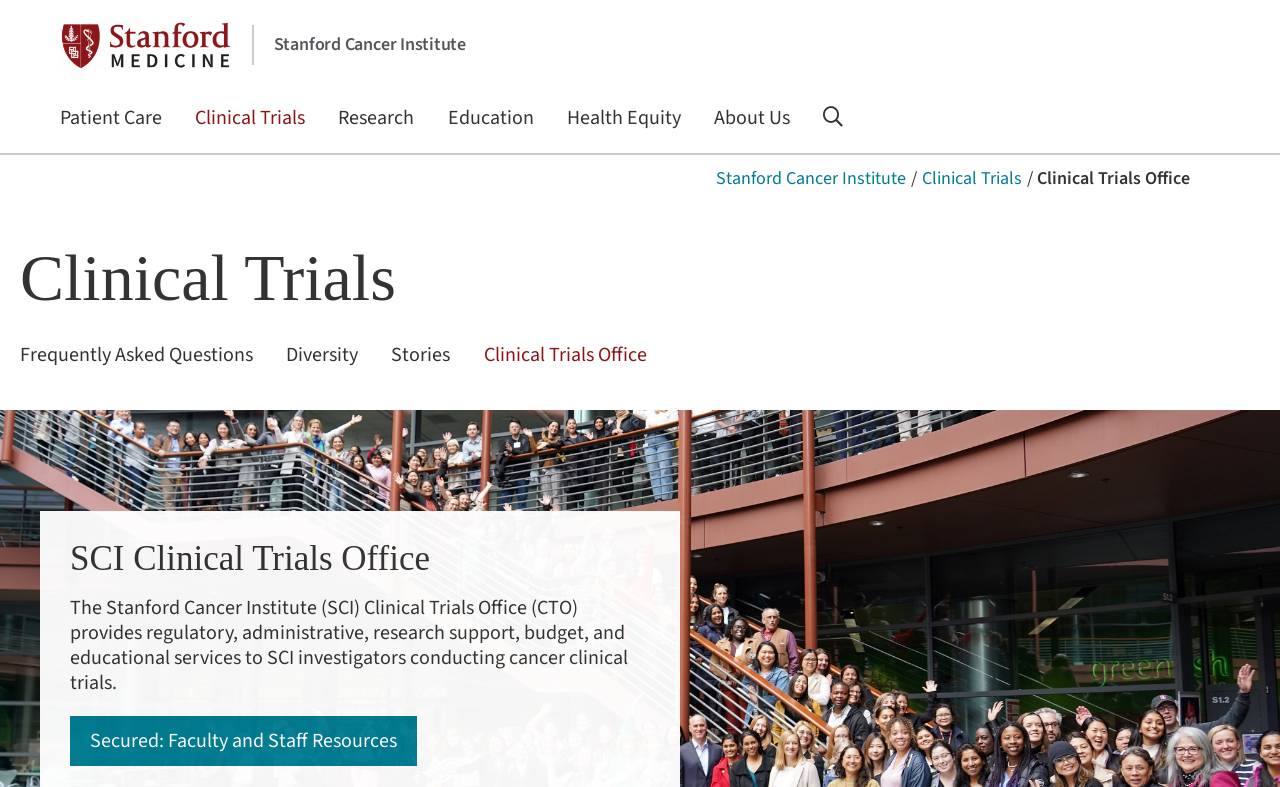Provide a brief response to the question below using a single word or phrase: 
What is the text of the first link on the webpage?

Stanford Medicine